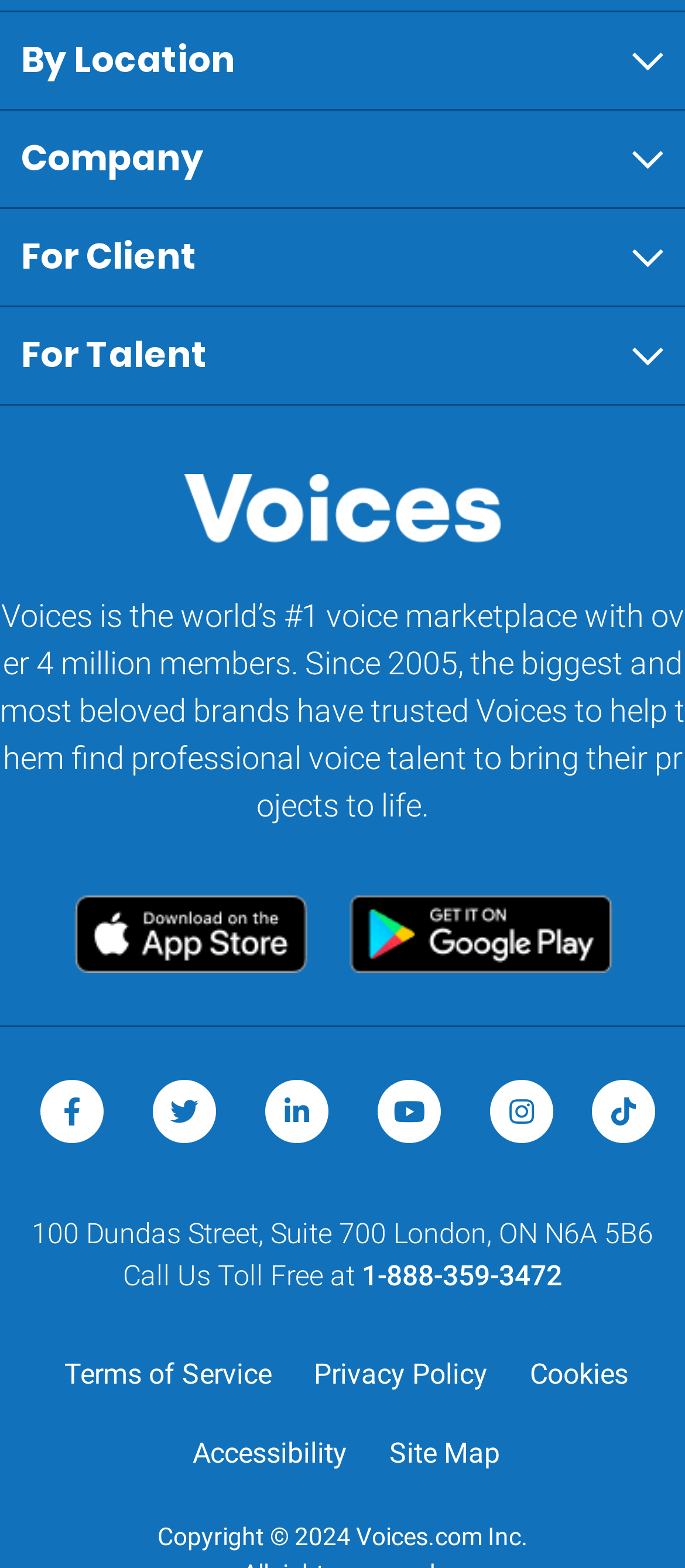What types of projects can be found on Voices?
Using the image as a reference, give an elaborate response to the question.

The webpage lists various types of projects, including online ads, animation, video games, radio ads, e-learning, and television ads, suggesting that Voices offers a range of project opportunities for voice talent.